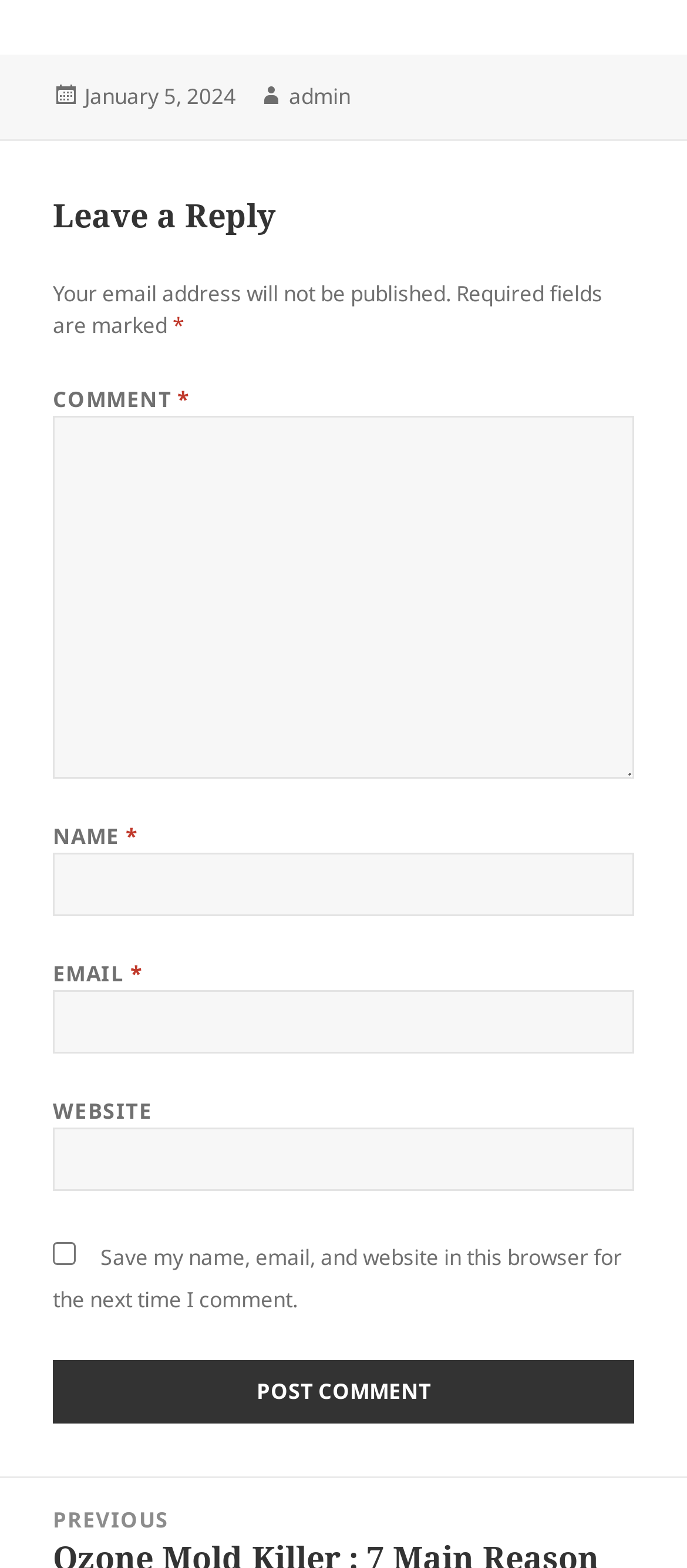Please identify the bounding box coordinates of the element on the webpage that should be clicked to follow this instruction: "Type your name". The bounding box coordinates should be given as four float numbers between 0 and 1, formatted as [left, top, right, bottom].

[0.077, 0.544, 0.923, 0.584]